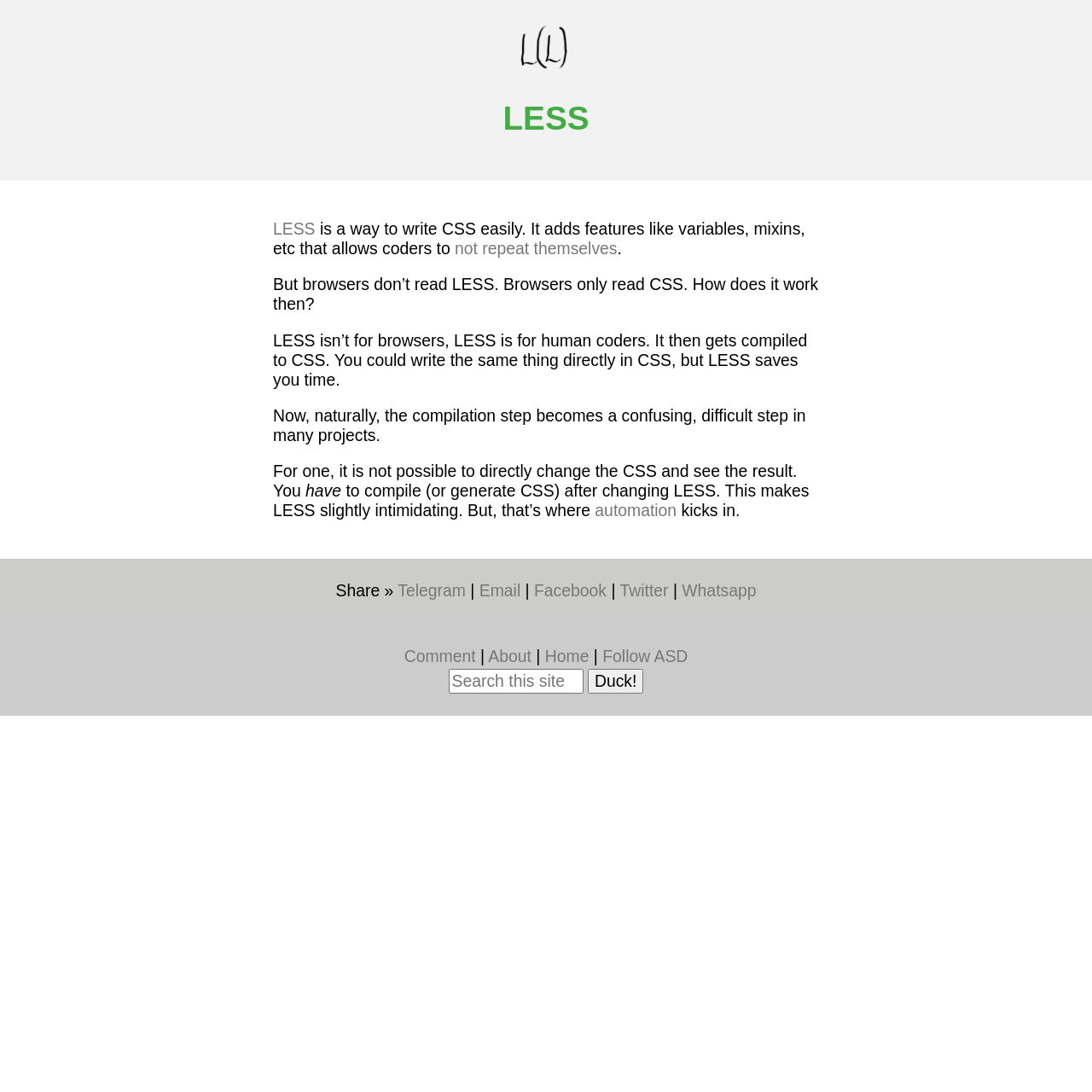Explain the contents of the webpage comprehensively.

The webpage is about LESS, a way to write CSS easily. At the top, there is a link with a tilde symbol and an image, followed by a heading that reads "LESS". Below this, there is a main section that takes up most of the page. 

In this main section, there is a link that also reads "LESS", followed by a paragraph of text that explains what LESS is and how it works. The text describes LESS as a way to write CSS easily, adding features like variables and mixins that allow coders to avoid repetition. 

Below this, there are several paragraphs of text that discuss how LESS is not for browsers, but for human coders, and that it needs to be compiled to CSS. The text also mentions that this compilation step can be confusing and difficult in many projects. 

To the right of the main section, there is a complementary section that contains several links to share the page on various social media platforms, including Telegram, Email, Facebook, Twitter, and Whatsapp. 

At the bottom of the page, there is a content information section that contains several links, including "Comment", "About", "Home", and "Follow ASD". There is also a search box and a button labeled "Duck!".